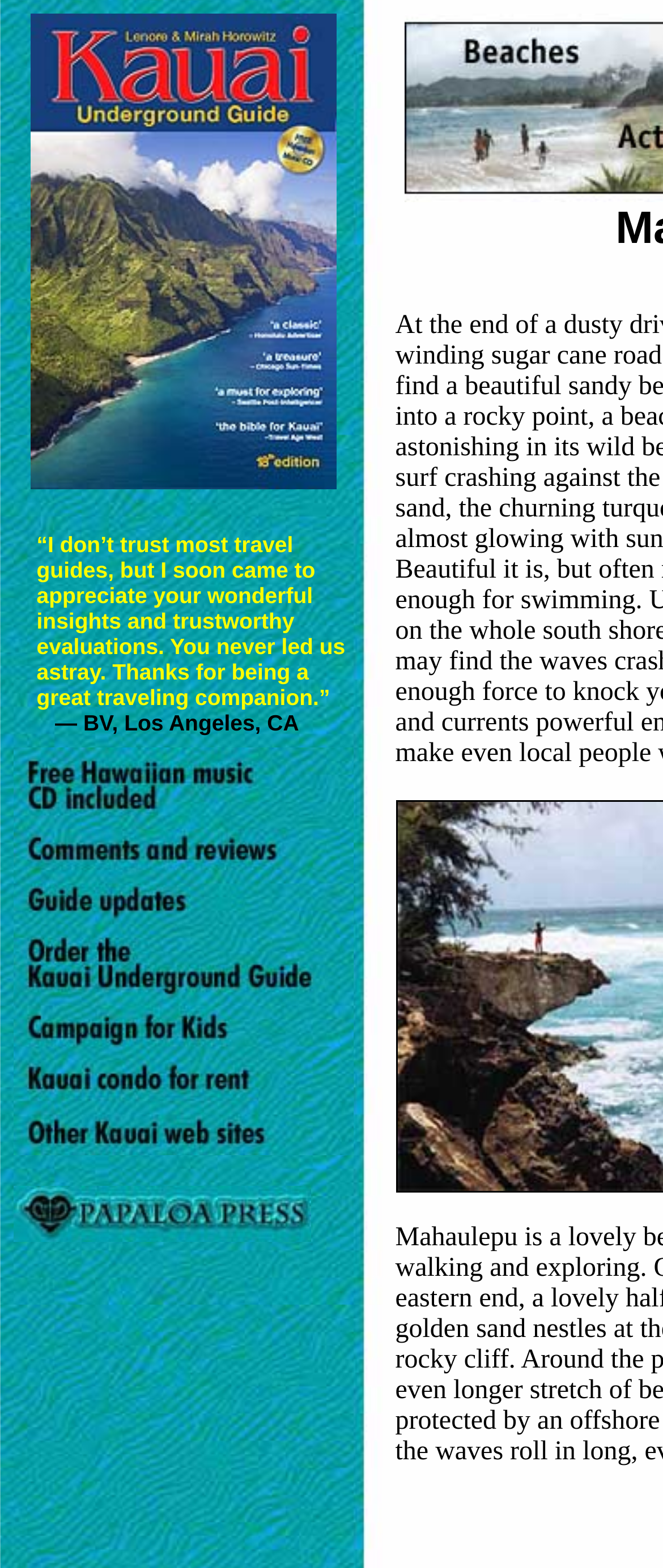What is the topic of the webpage?
Based on the image, respond with a single word or phrase.

Traveling in Kauai